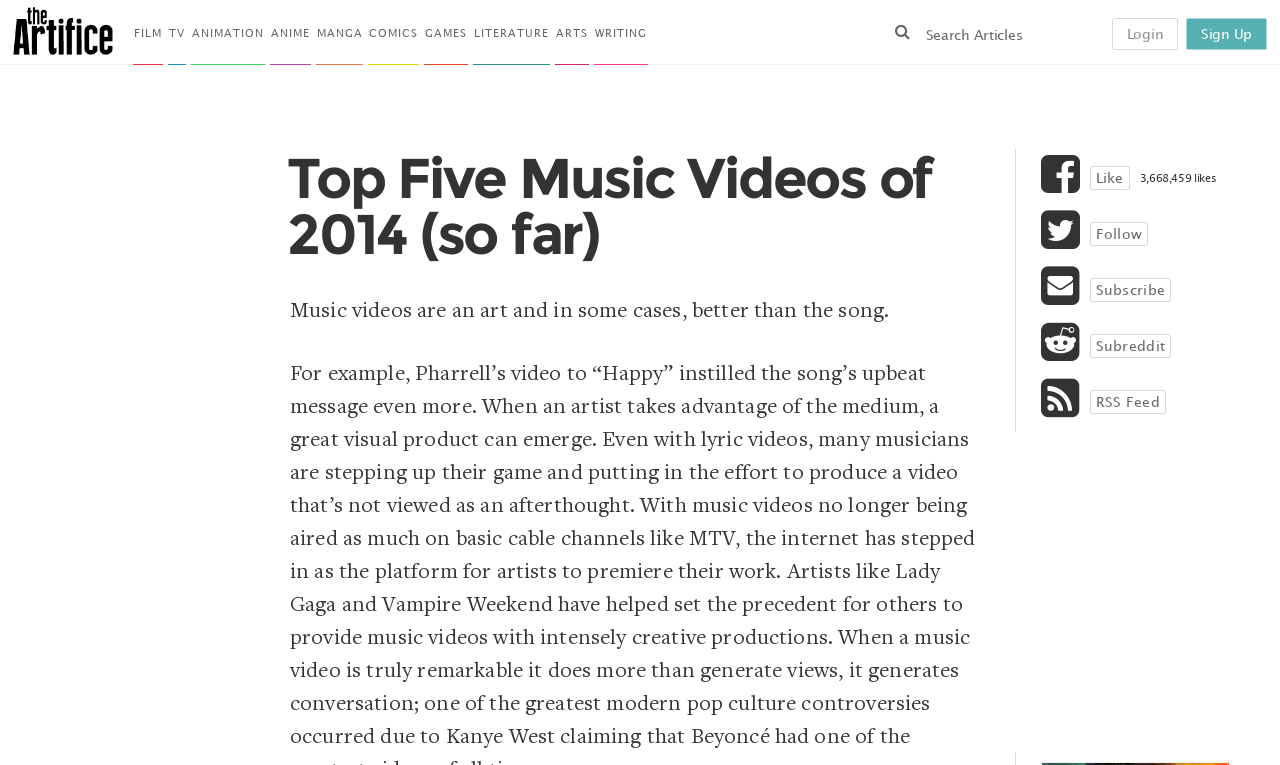Please locate the bounding box coordinates of the element that should be clicked to complete the given instruction: "Click on FILM".

[0.104, 0.0, 0.127, 0.085]